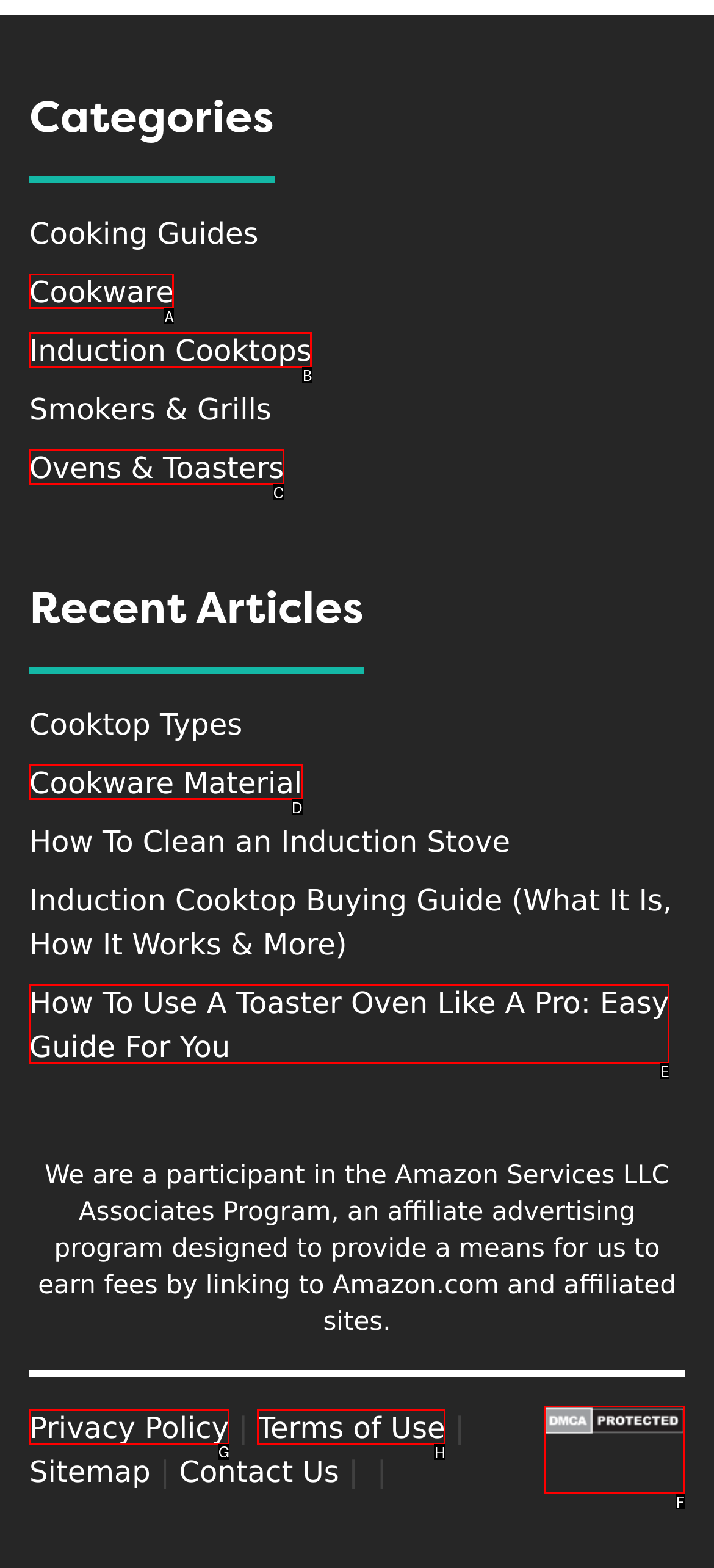For the instruction: View Privacy Policy, determine the appropriate UI element to click from the given options. Respond with the letter corresponding to the correct choice.

G